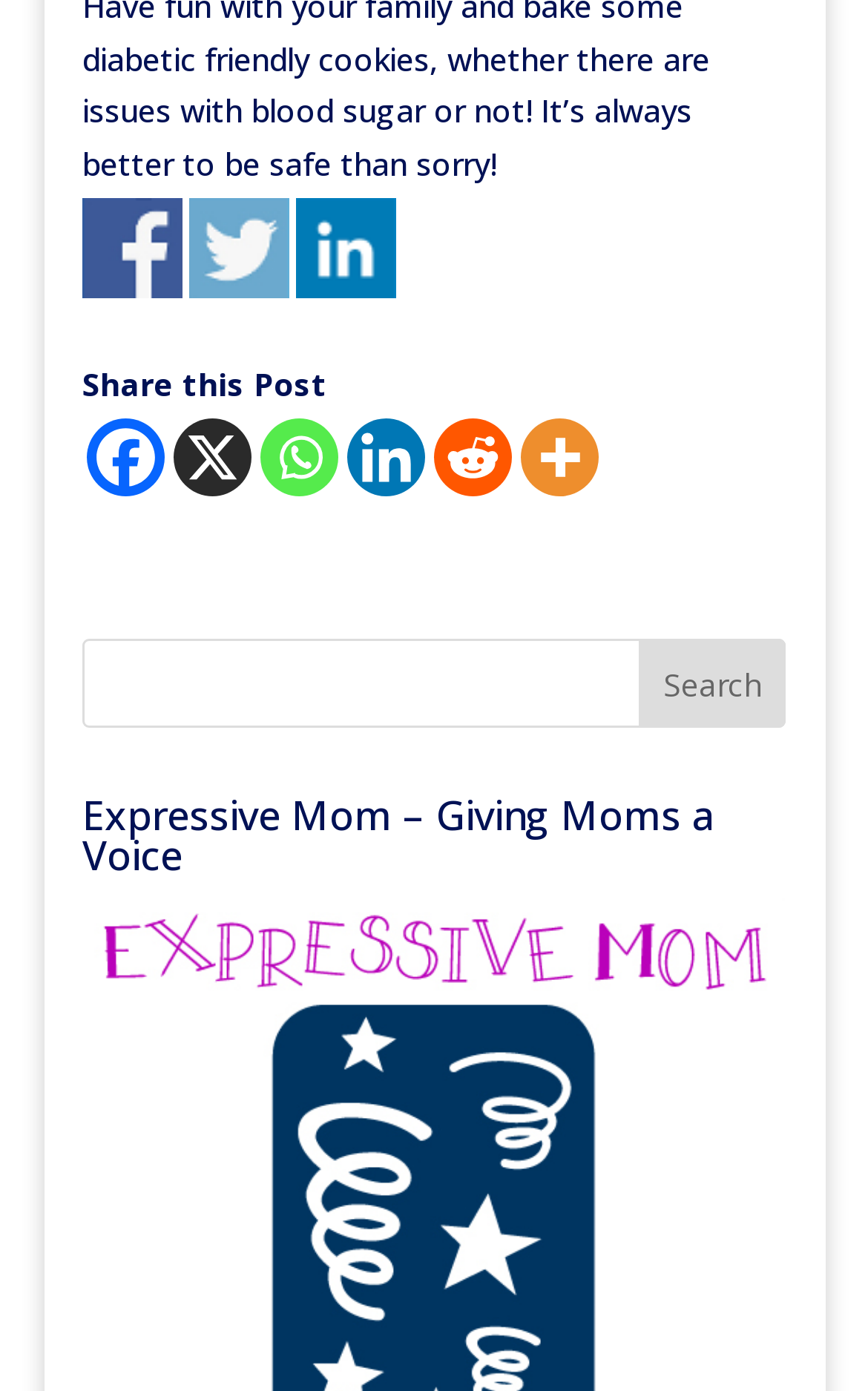Please find the bounding box coordinates of the element's region to be clicked to carry out this instruction: "Share this post on Facebook".

[0.1, 0.3, 0.19, 0.356]